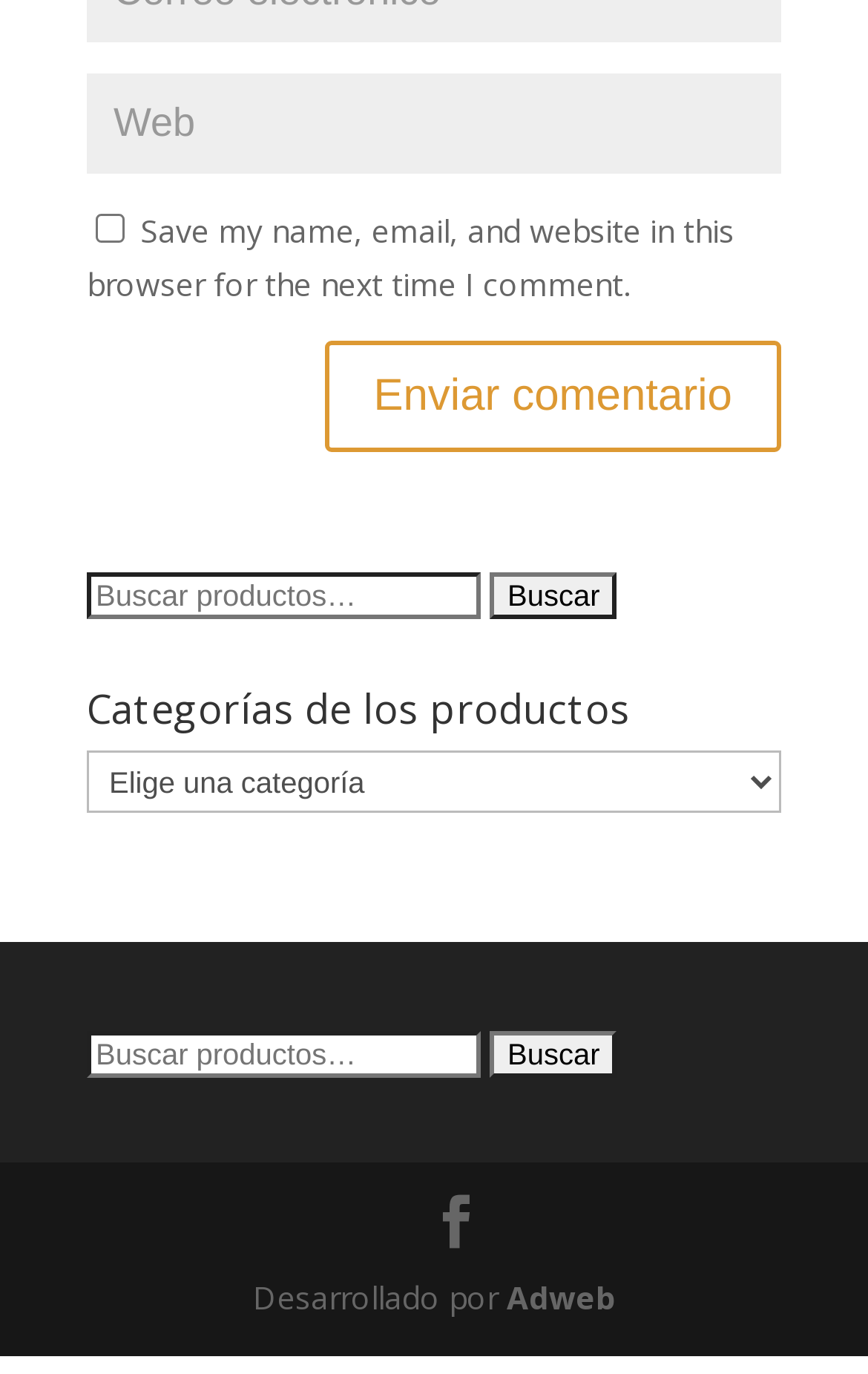Extract the bounding box coordinates for the HTML element that matches this description: "name="submit" value="Enviar comentario"". The coordinates should be four float numbers between 0 and 1, i.e., [left, top, right, bottom].

[0.374, 0.262, 0.9, 0.343]